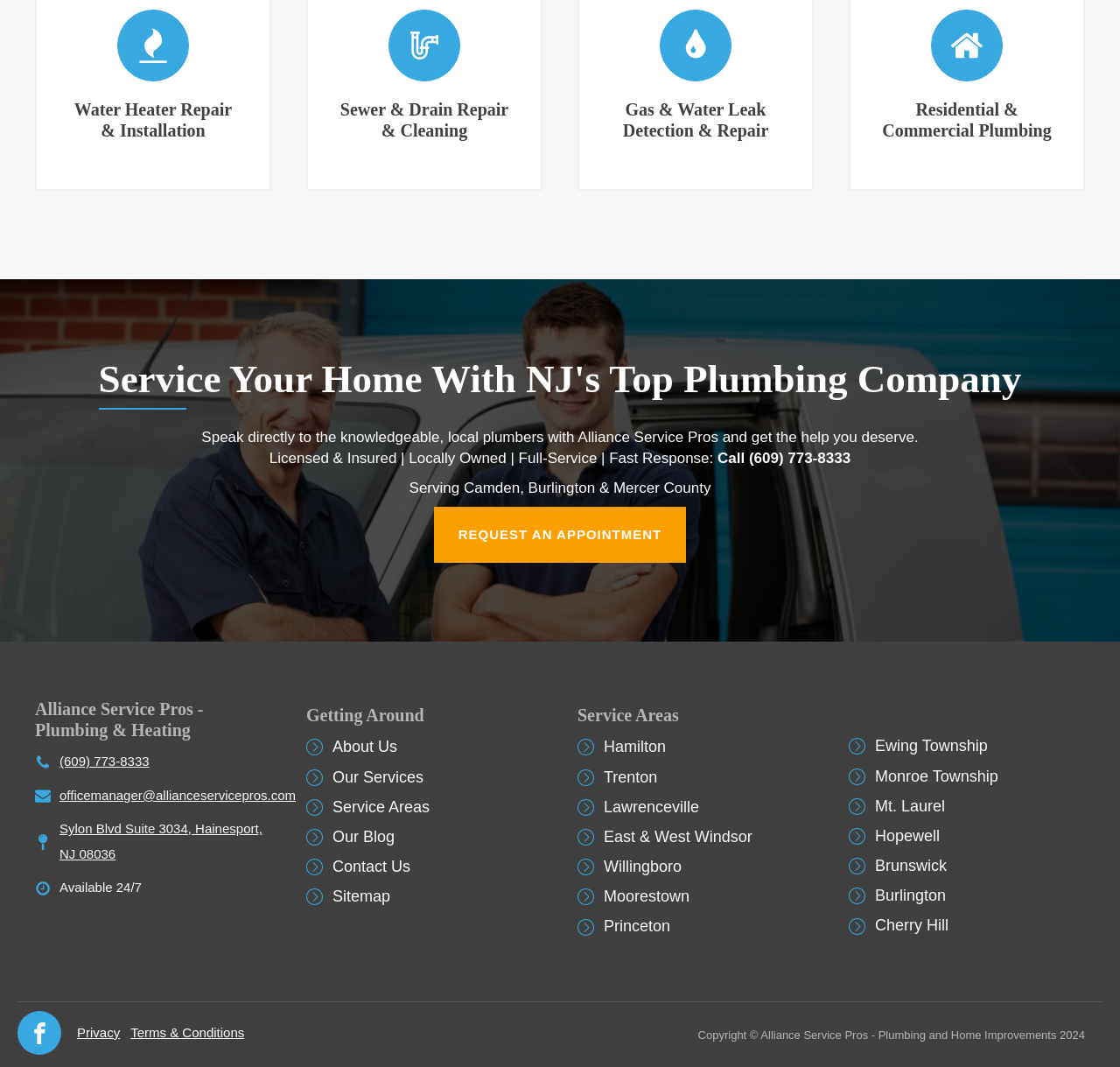Please specify the bounding box coordinates of the element that should be clicked to execute the given instruction: 'Visit the About Us page'. Ensure the coordinates are four float numbers between 0 and 1, expressed as [left, top, right, bottom].

[0.297, 0.686, 0.355, 0.714]